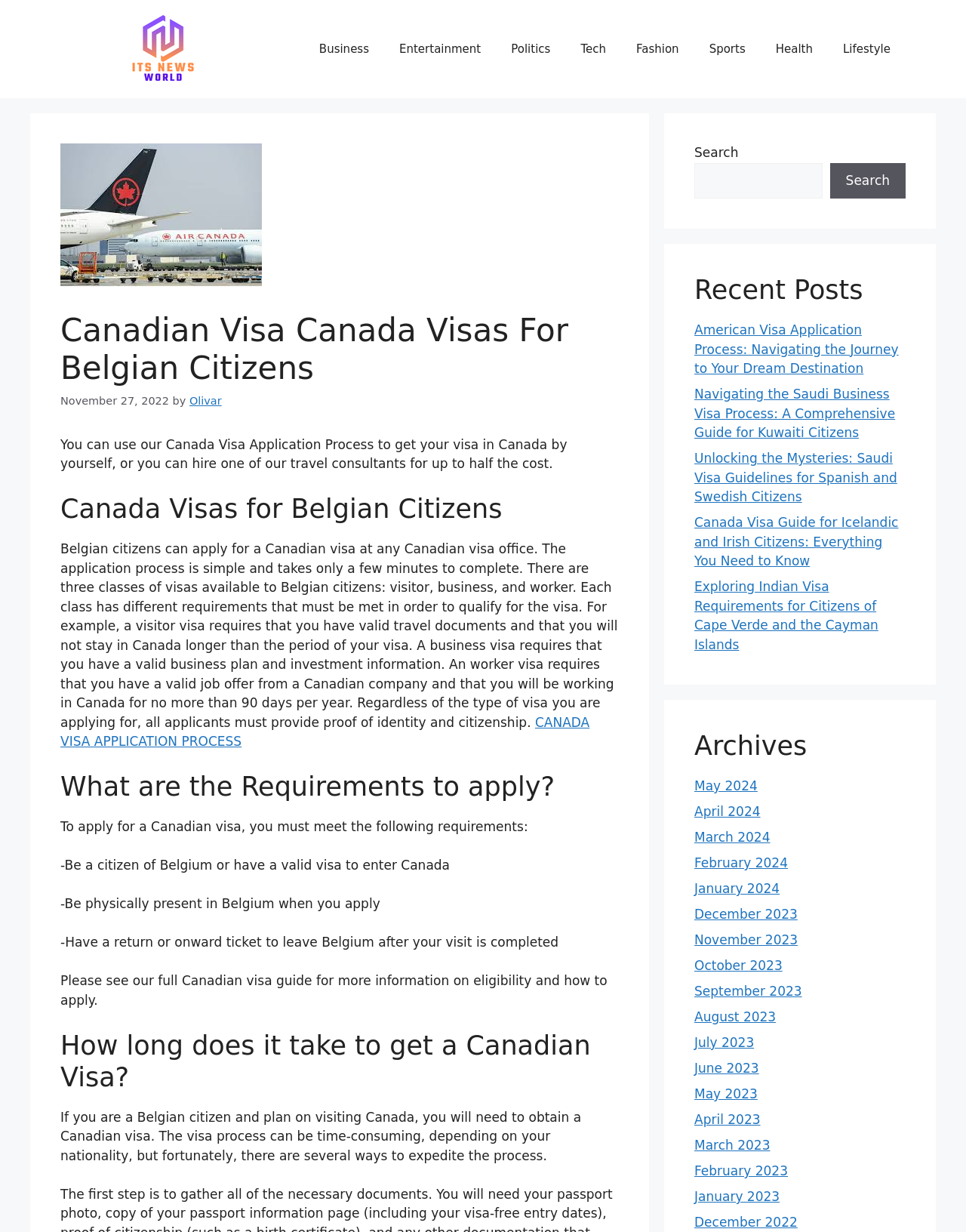Locate the bounding box coordinates of the region to be clicked to comply with the following instruction: "Click on the 'CANADA VISA APPLICATION PROCESS' link". The coordinates must be four float numbers between 0 and 1, in the form [left, top, right, bottom].

[0.062, 0.58, 0.61, 0.608]